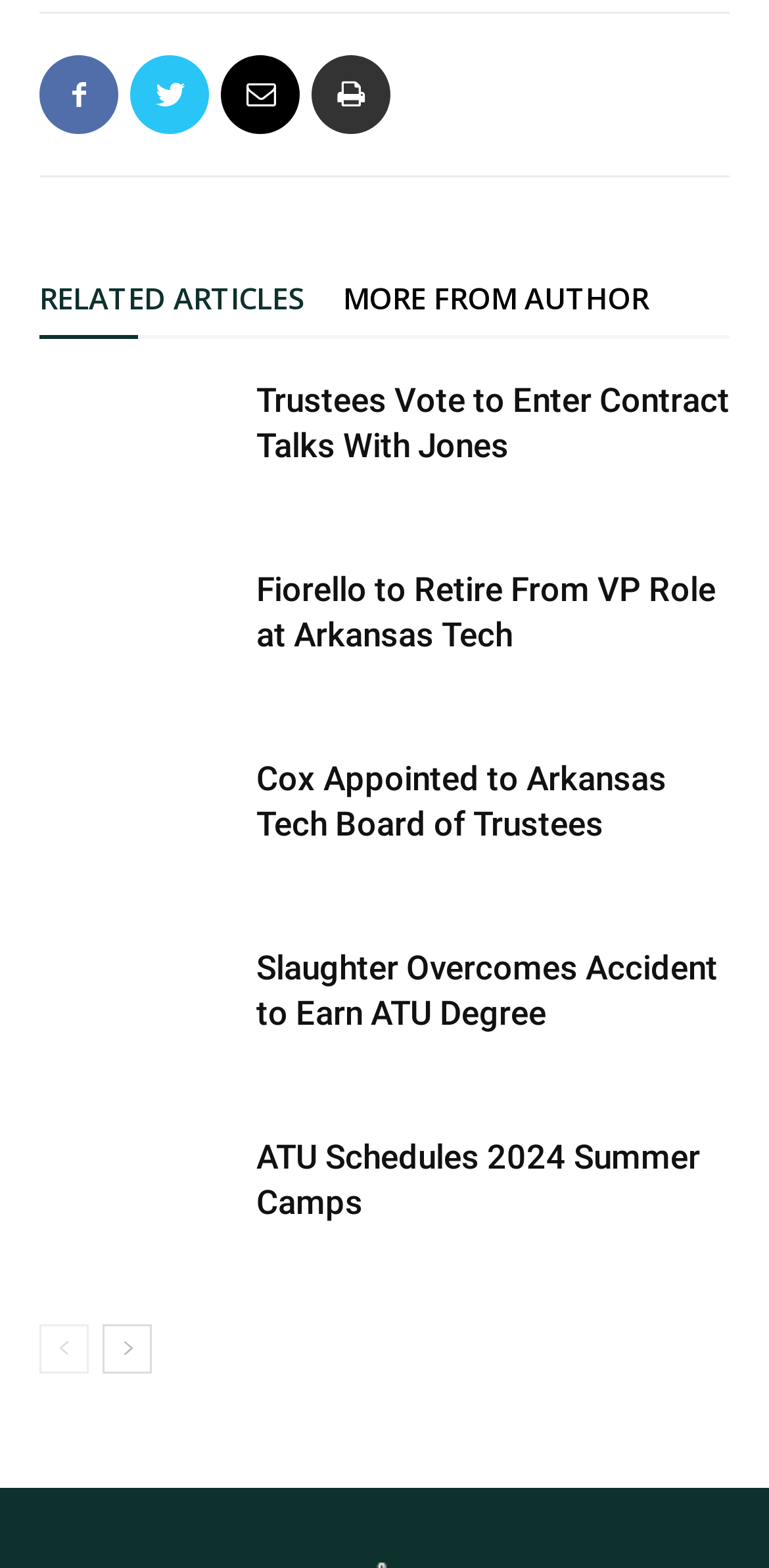What is the title of the last article?
Please provide a comprehensive answer based on the information in the image.

I looked at the last article on the page and found the title 'ATU Schedules 2024 Summer Camps', which seems to be the title of the article.